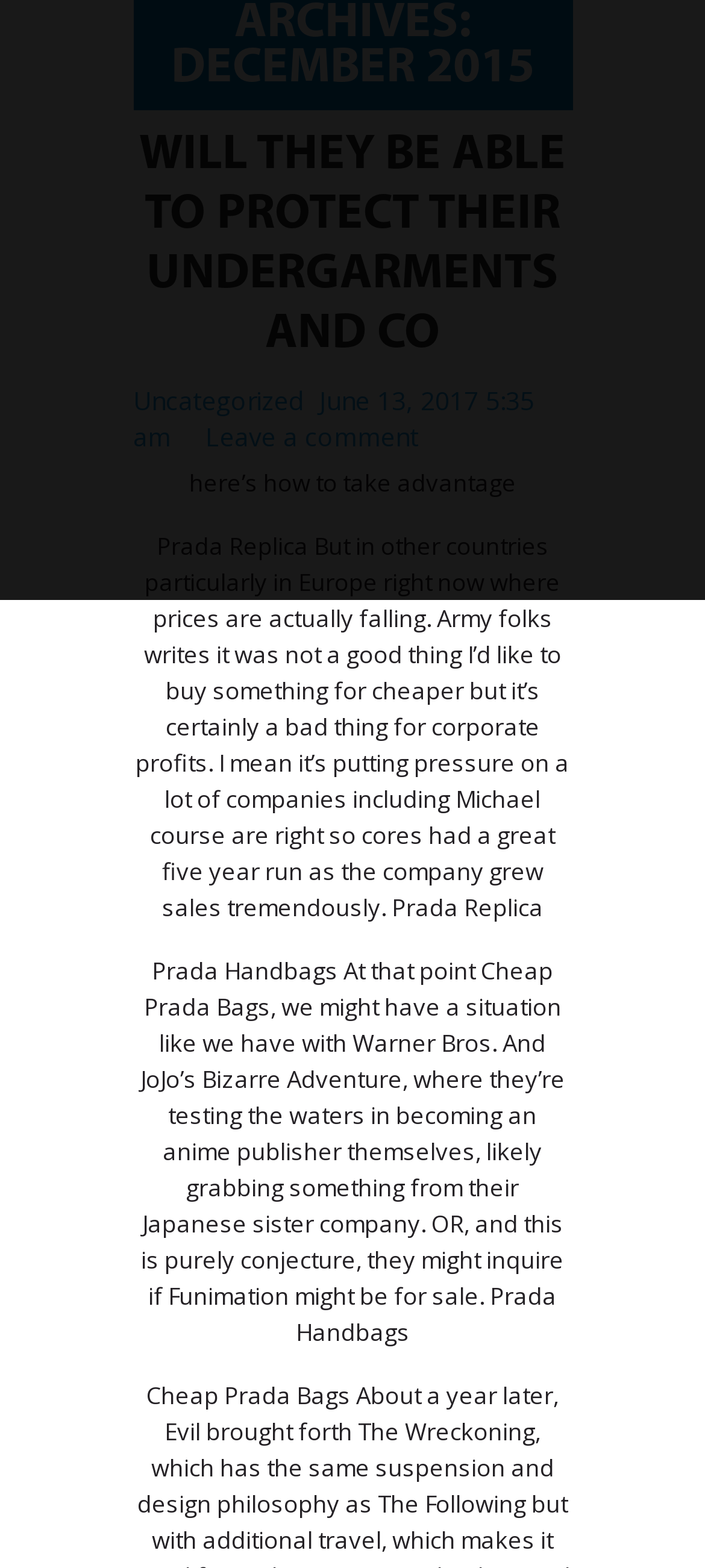Locate the bounding box of the user interface element based on this description: "mcx".

[0.038, 0.089, 0.962, 0.132]